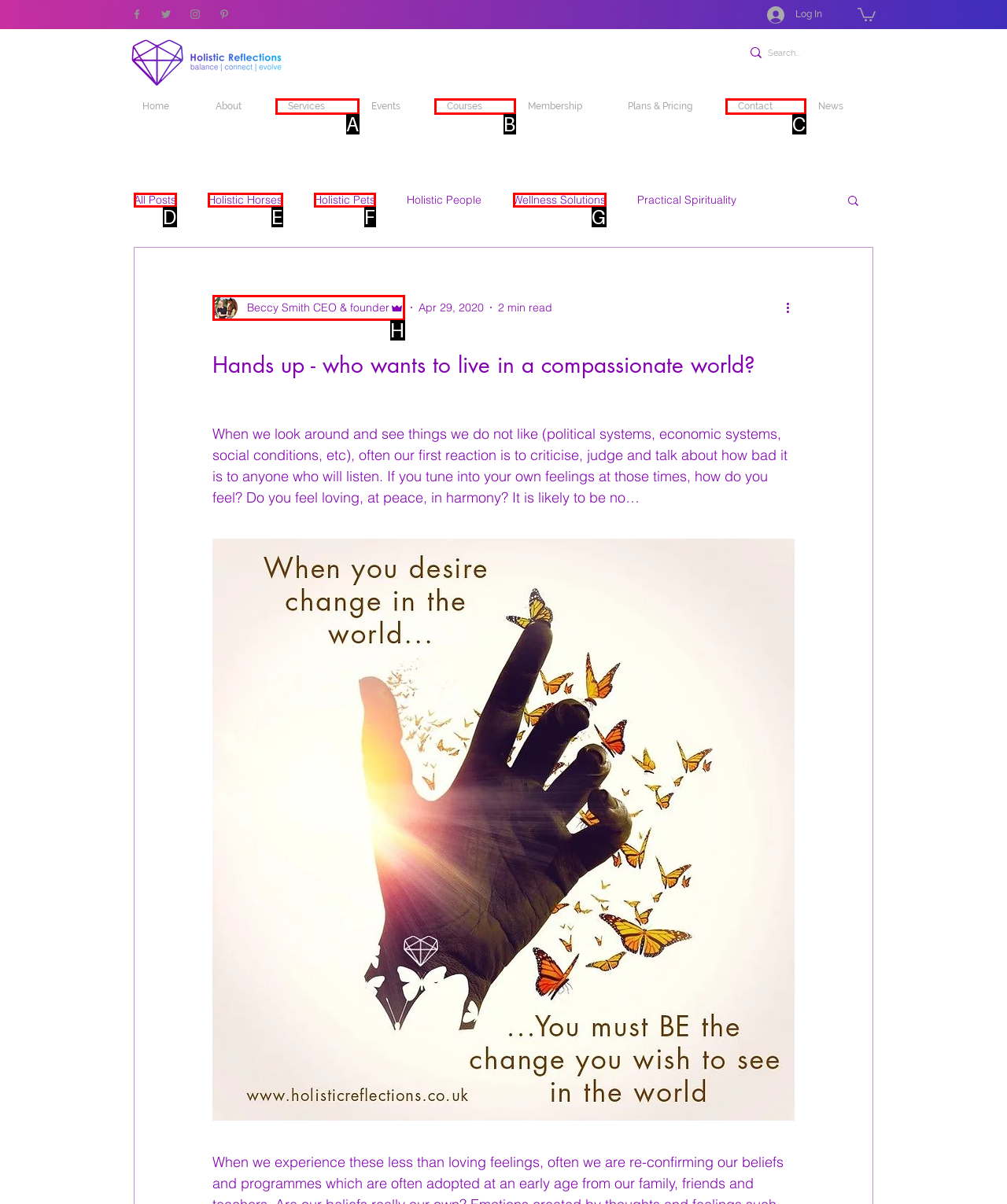Identify the UI element that best fits the description: All Posts
Respond with the letter representing the correct option.

D